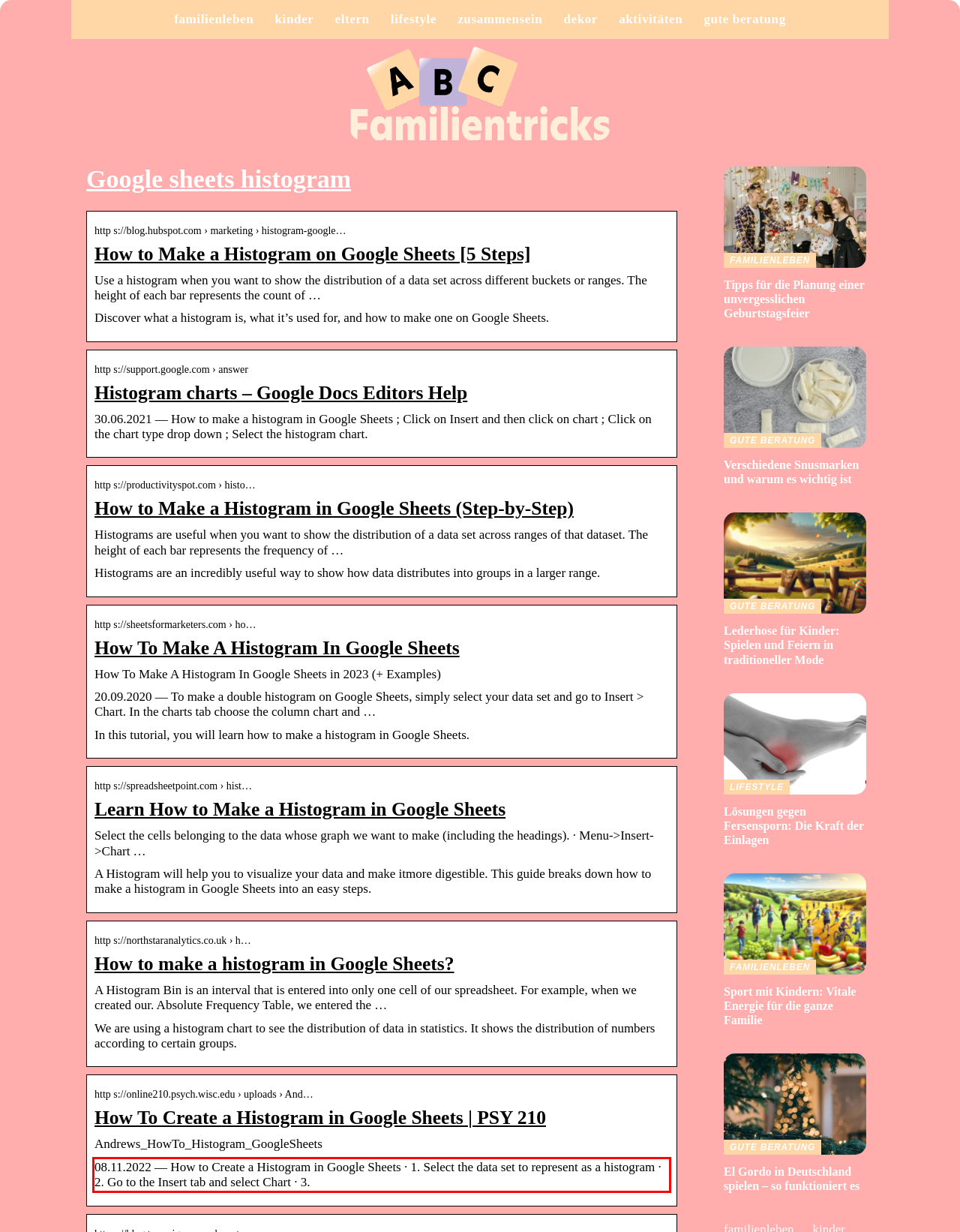From the given screenshot of a webpage, identify the red bounding box and extract the text content within it.

08.11.2022 — How to Create a Histogram in Google Sheets · 1. Select the data set to represent as a histogram · 2. Go to the Insert tab and select Chart · 3.